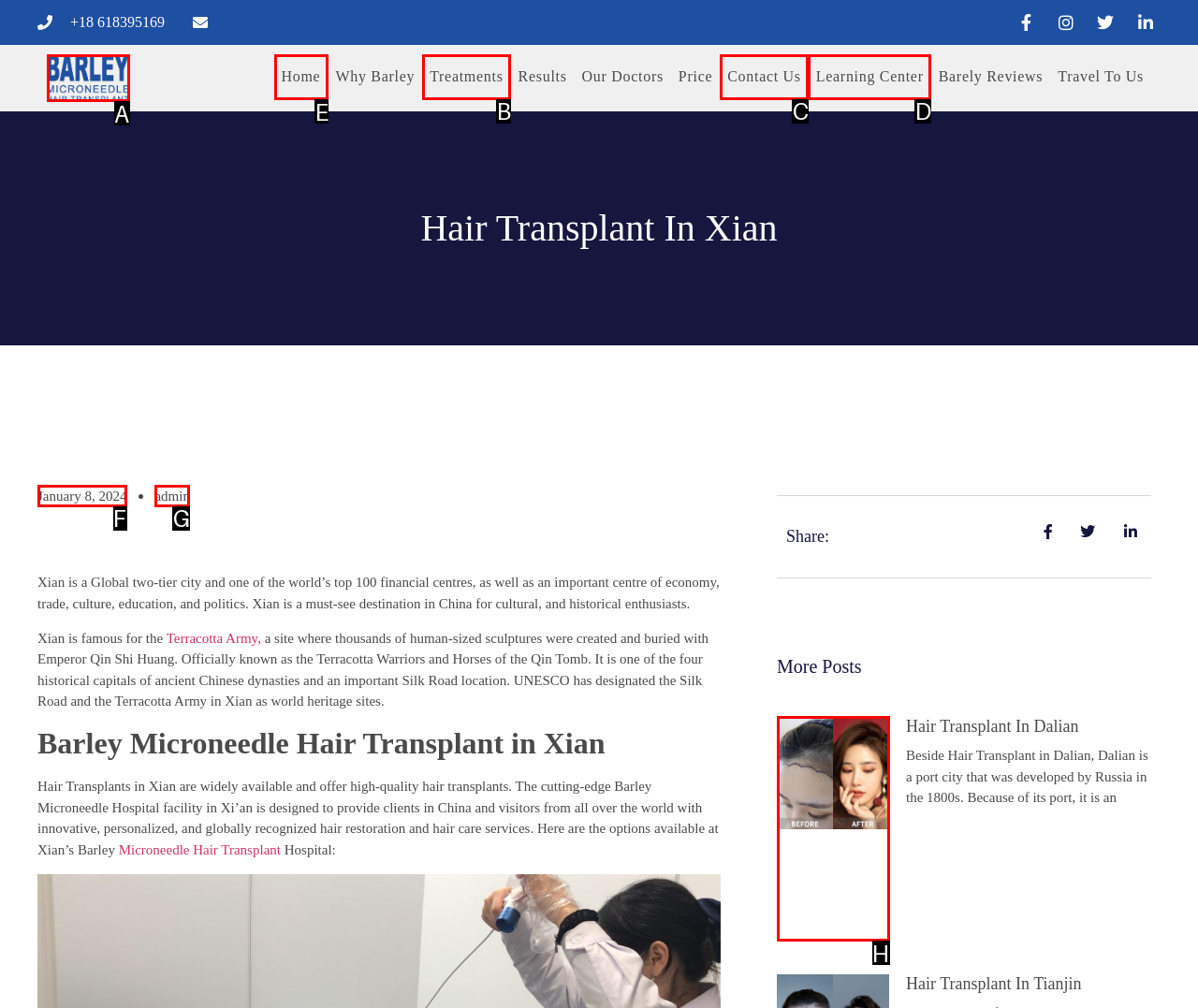Determine which HTML element to click for this task: Click the 'Home' link Provide the letter of the selected choice.

E